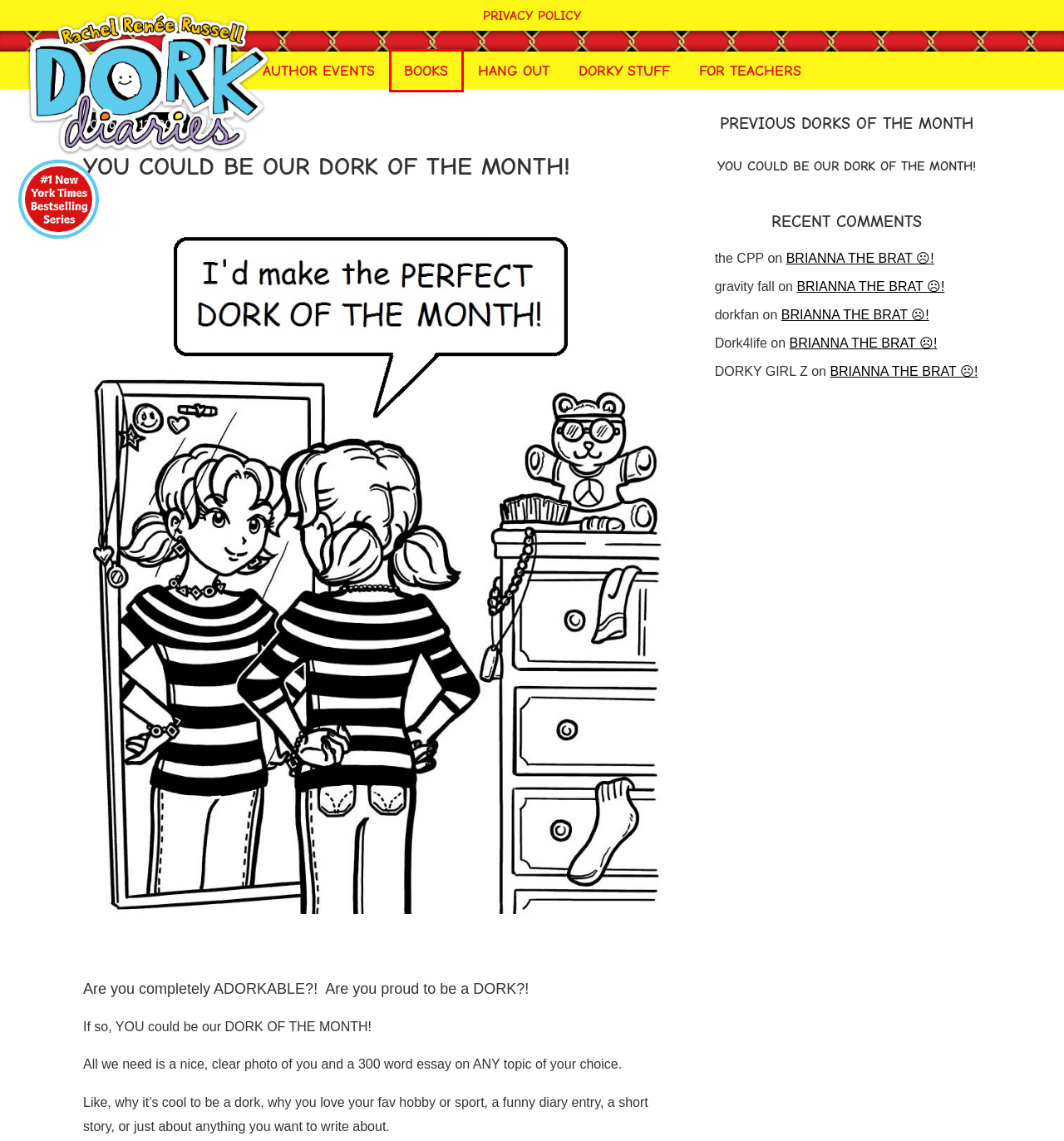A screenshot of a webpage is given with a red bounding box around a UI element. Choose the description that best matches the new webpage shown after clicking the element within the red bounding box. Here are the candidates:
A. Author Events – Dork Diaries
B. BRIANNA THE BRAT ☹! – Dork Diaries
C. Buy Your Fav Dork Diaries Book! – Dork Diaries
D. Dork Diaries Privacy Policy – Dork Diaries
E. Fan Art – Dork Diaries
F. Dorky Stuff – Dork Diaries
G. Dorky Reader Club Kits – Dork Diaries
H. Ieškoti: 5 rezultatai pagal užklausą „rachel russell“

C